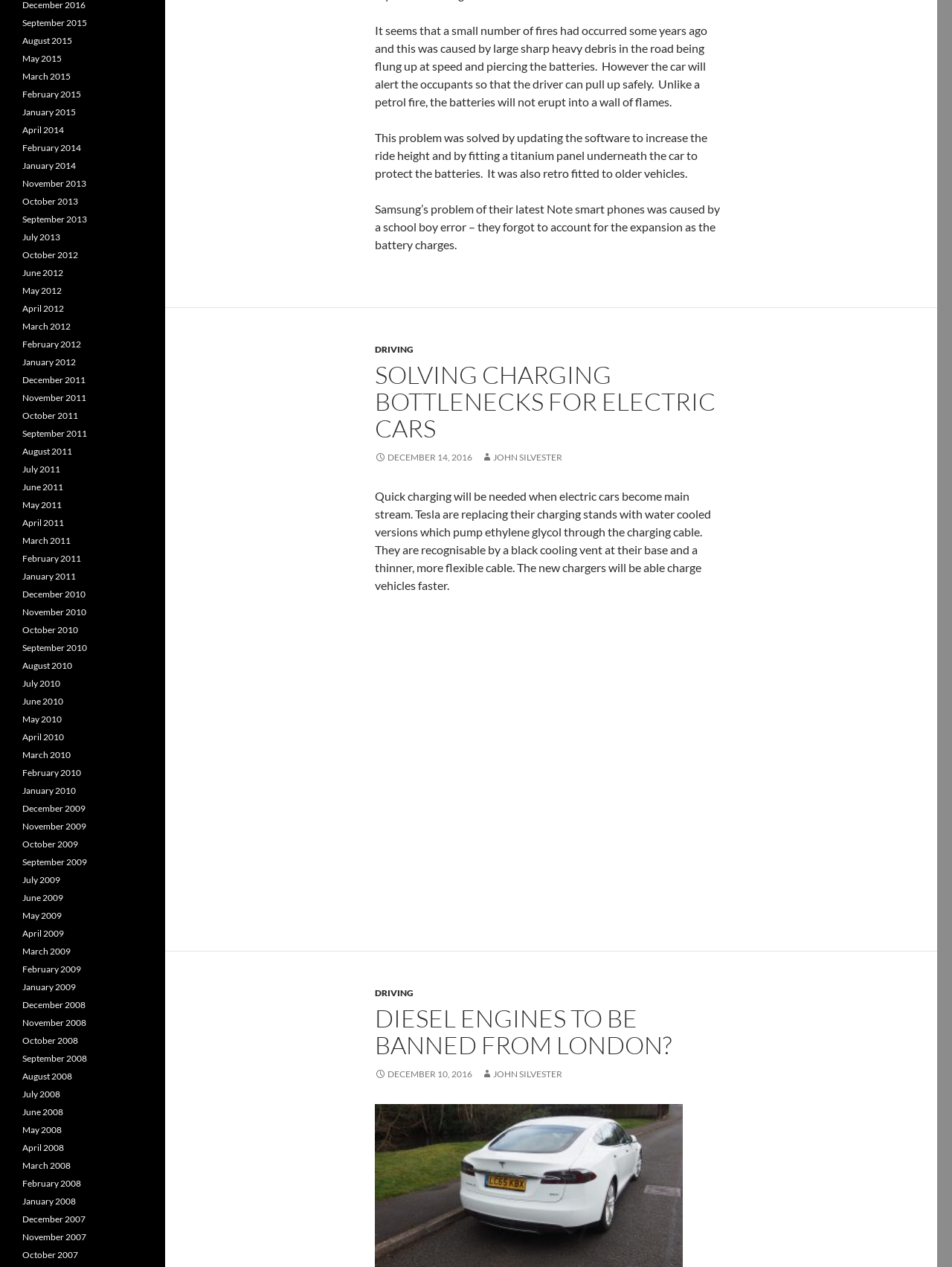Please pinpoint the bounding box coordinates for the region I should click to adhere to this instruction: "Log in to your account".

None